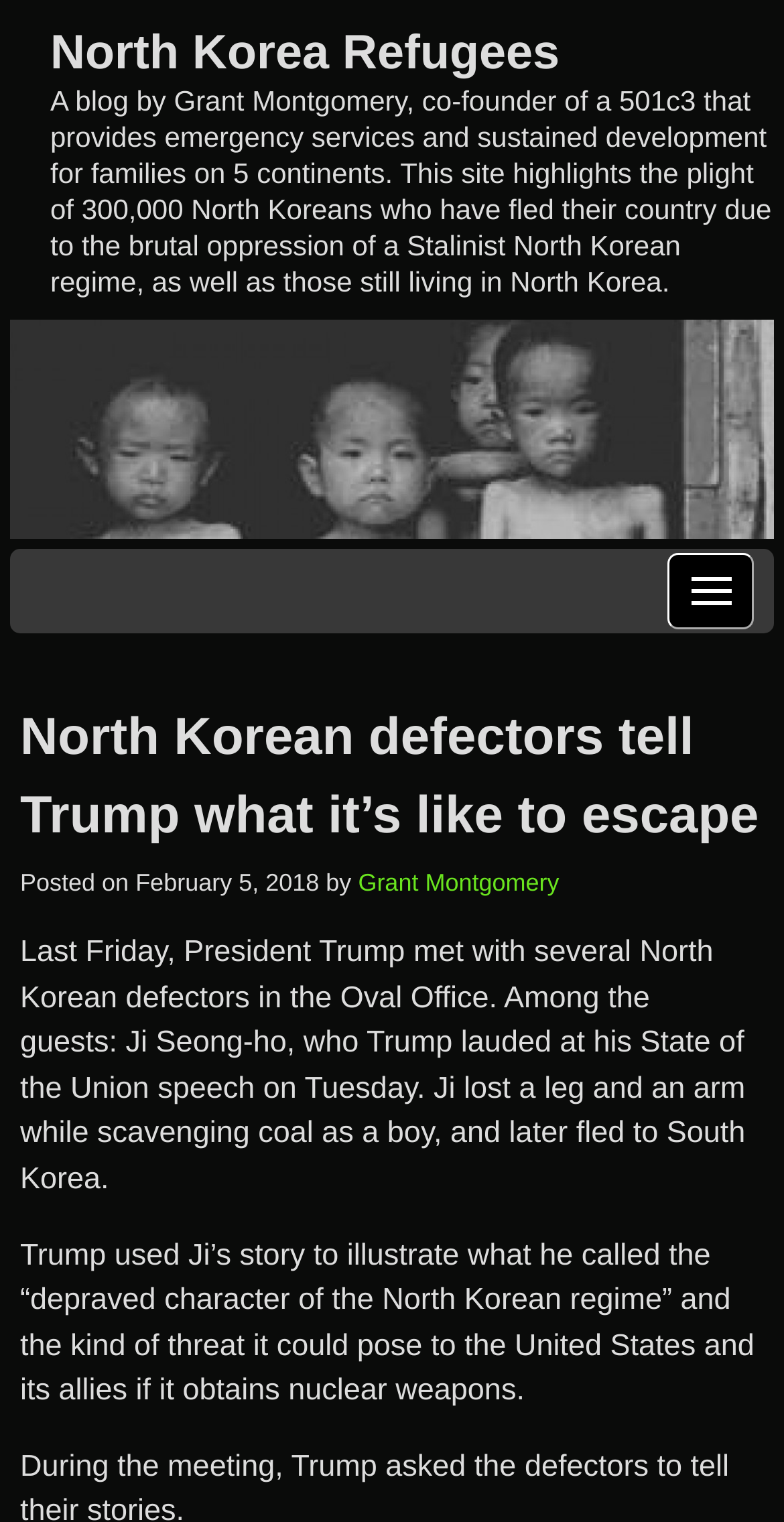Can you give a detailed response to the following question using the information from the image? What is the date of the latest article?

I found the date by looking at the text 'Posted on' followed by a time element containing the date 'February 5, 2018'.